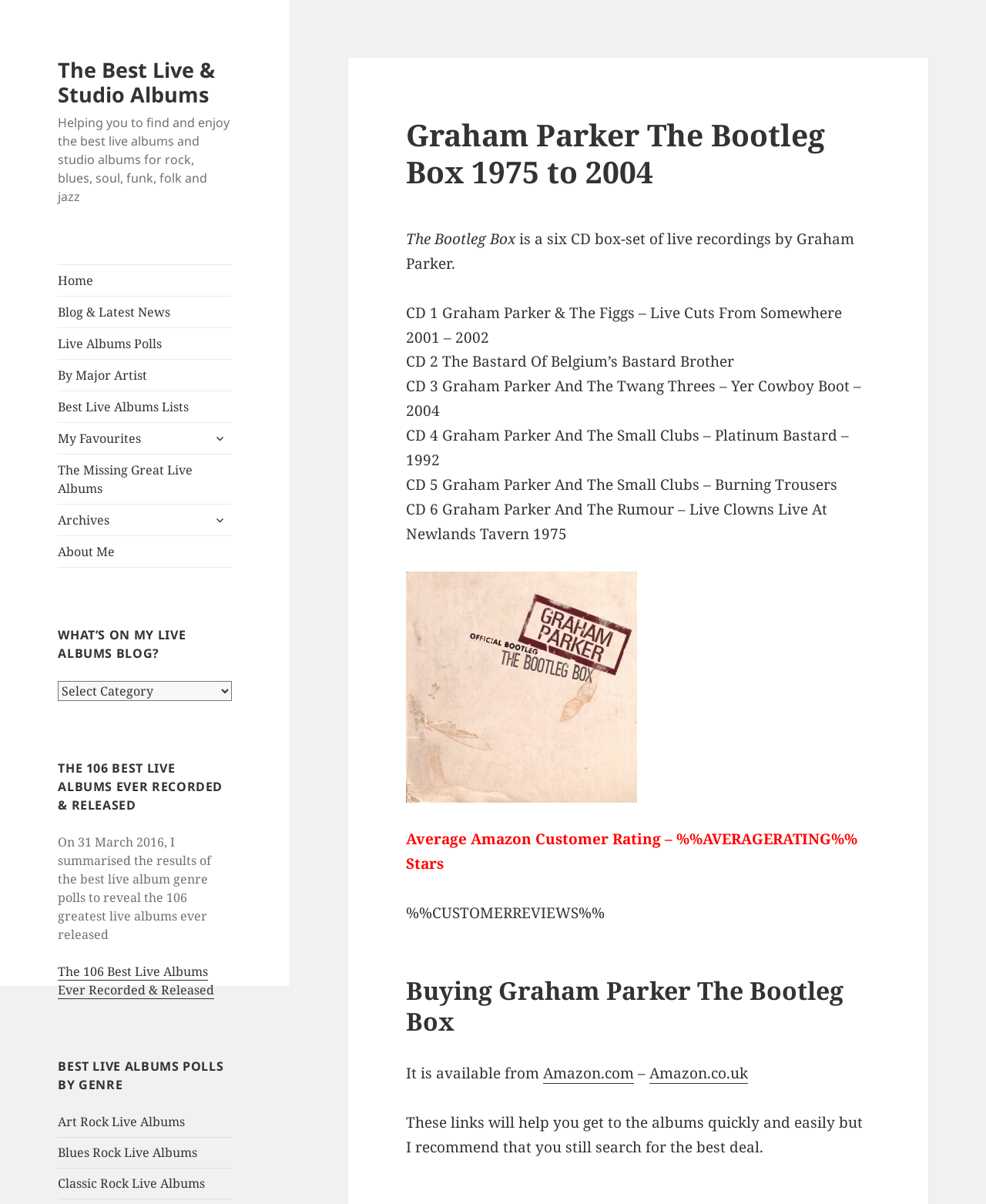Please identify the bounding box coordinates of the clickable region that I should interact with to perform the following instruction: "Click on 'Graham Parker The Bootleg Box'". The coordinates should be expressed as four float numbers between 0 and 1, i.e., [left, top, right, bottom].

[0.412, 0.475, 0.882, 0.667]